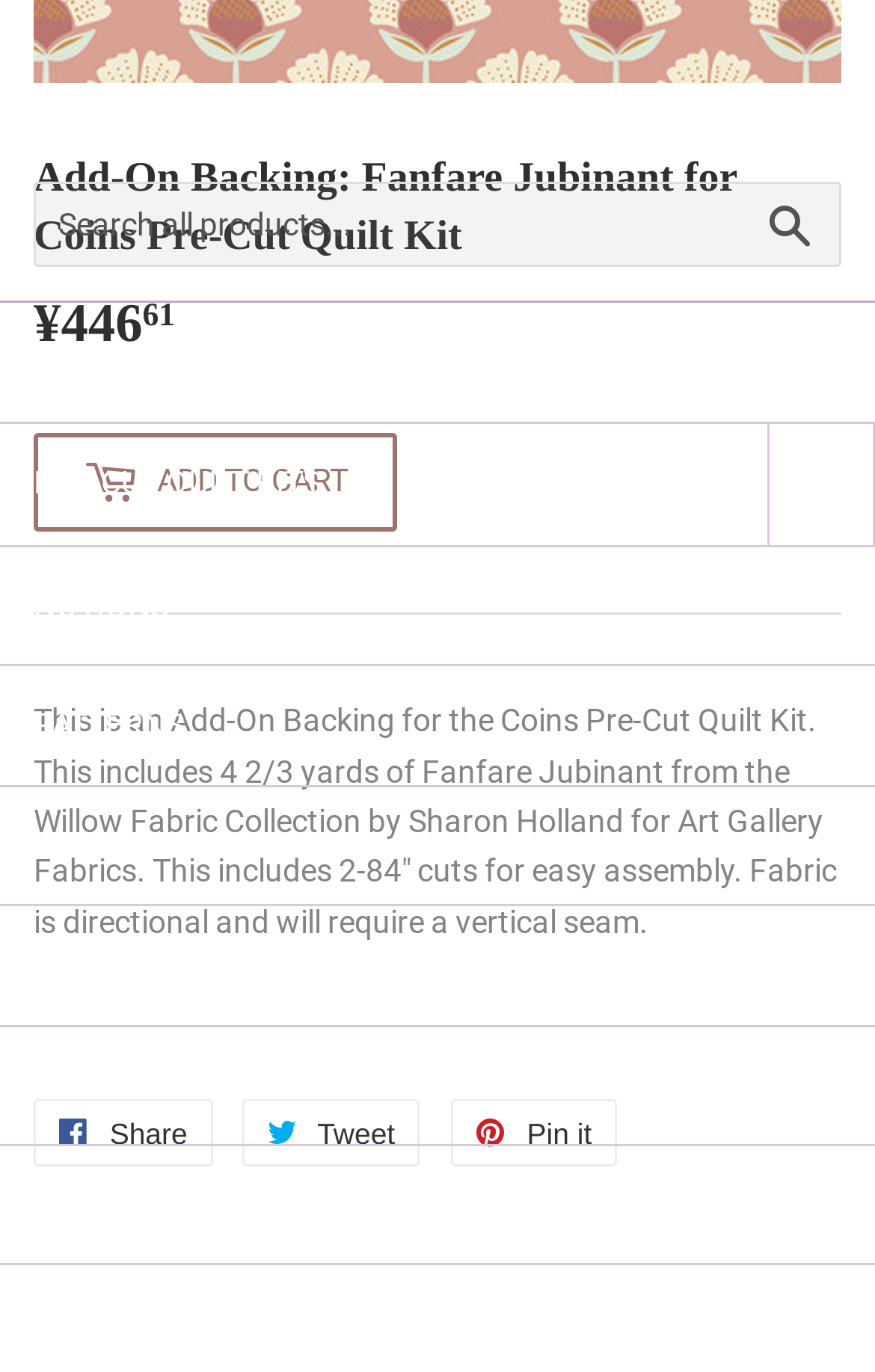With reference to the image, please provide a detailed answer to the following question: What is the orientation of the separator above the 'Add to Cart' button?

The separator is a horizontal line that separates the product description from the 'Add to Cart' button. It is located above the button and spans the width of the product description section.